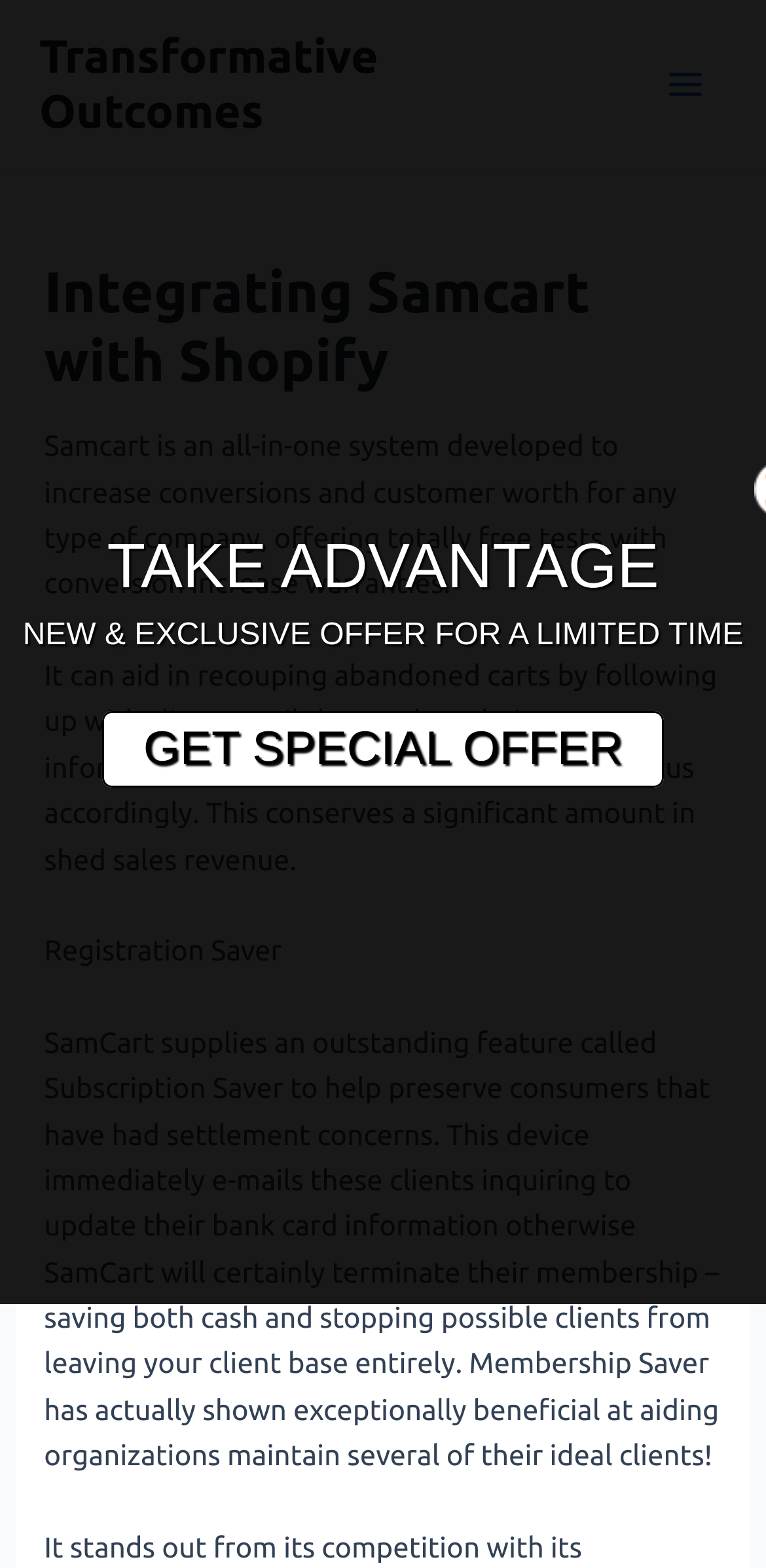With reference to the screenshot, provide a detailed response to the question below:
What is the benefit of using Samcart?

The webpage suggests that Samcart can aid in recouping abandoned carts by following up with clients until they update their payment information, which can increase conversions and customer worth for any type of company.